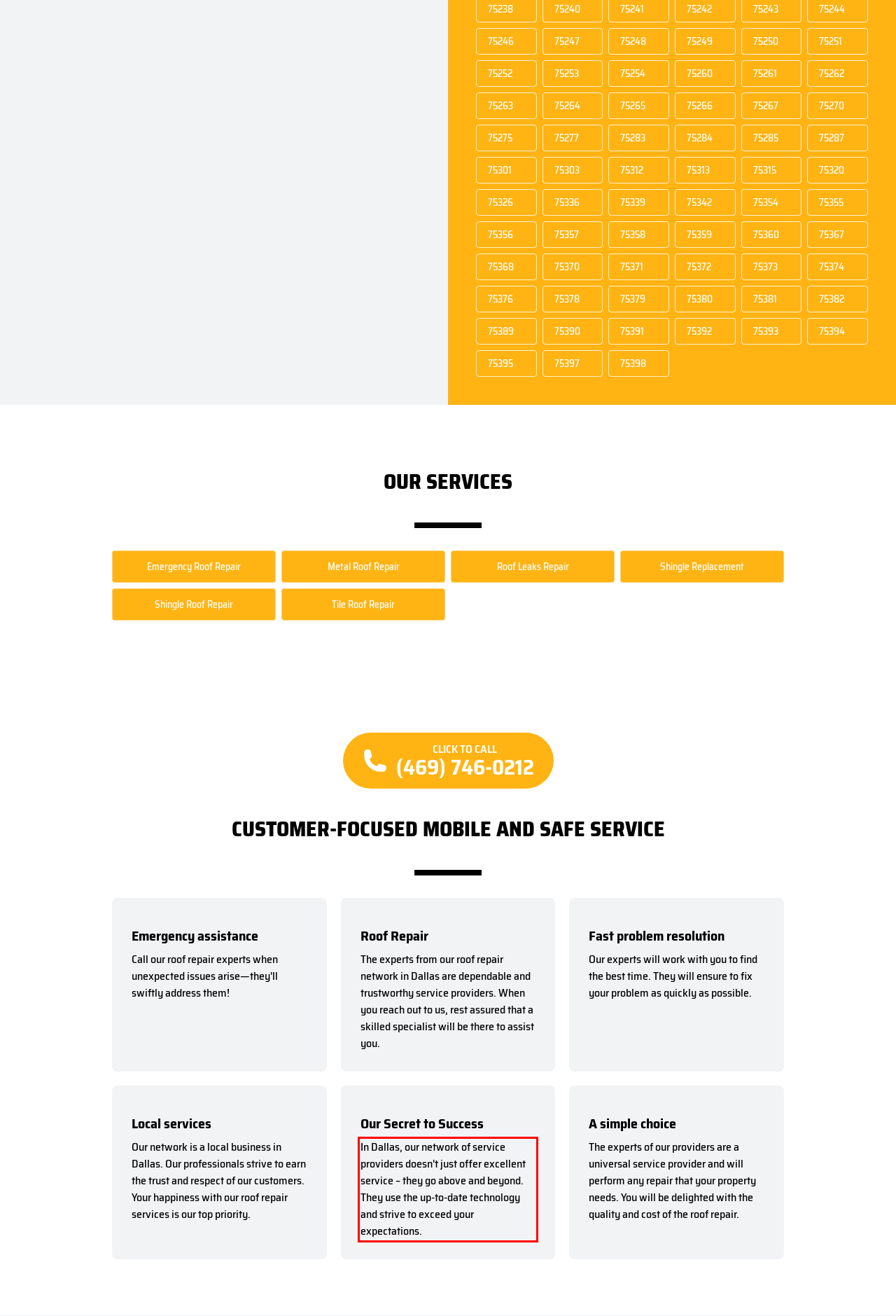Please use OCR to extract the text content from the red bounding box in the provided webpage screenshot.

In Dallas, our network of service providers doesn't just offer excellent service – they go above and beyond. They use the up-to-date technology and strive to exceed your expectations.